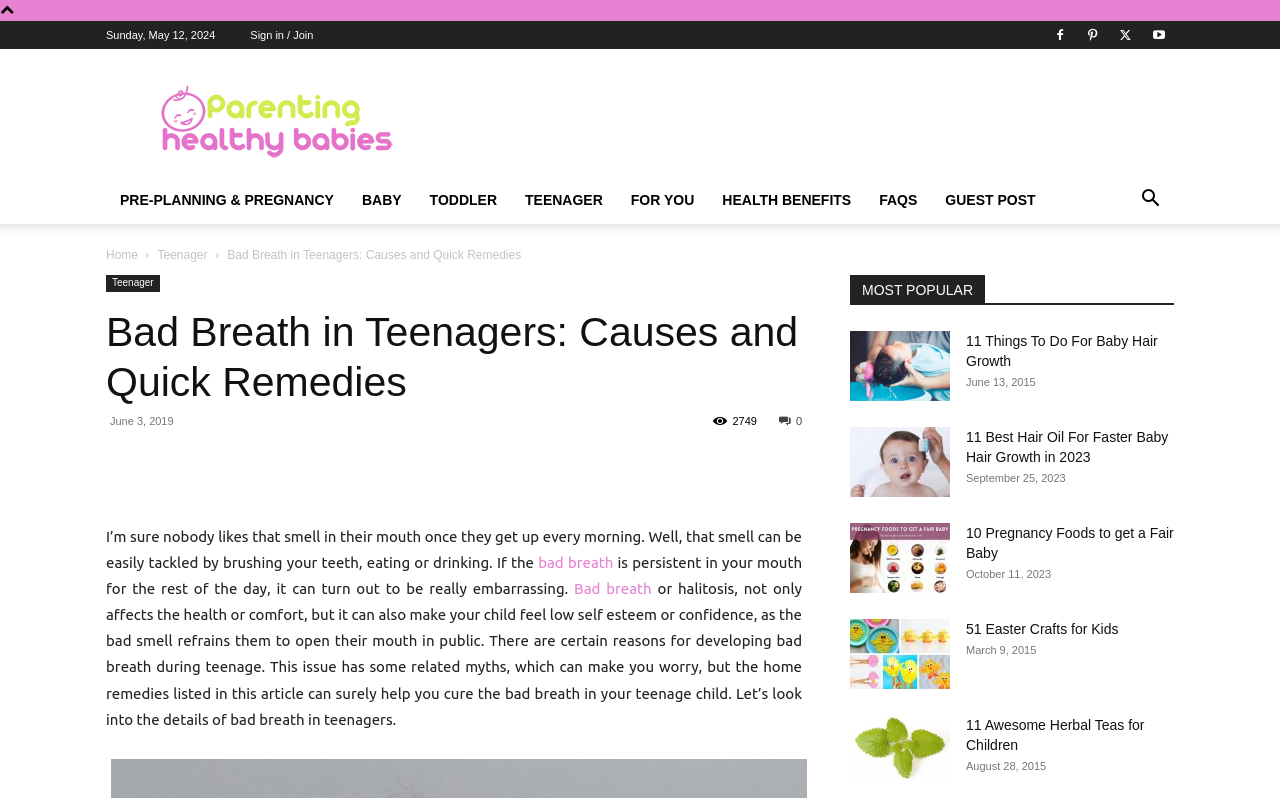What is the category of the webpage?
Using the image as a reference, answer the question in detail.

The category of the webpage can be determined by looking at the navigation menu, where 'Teenager' is highlighted, indicating that the current webpage belongs to this category.